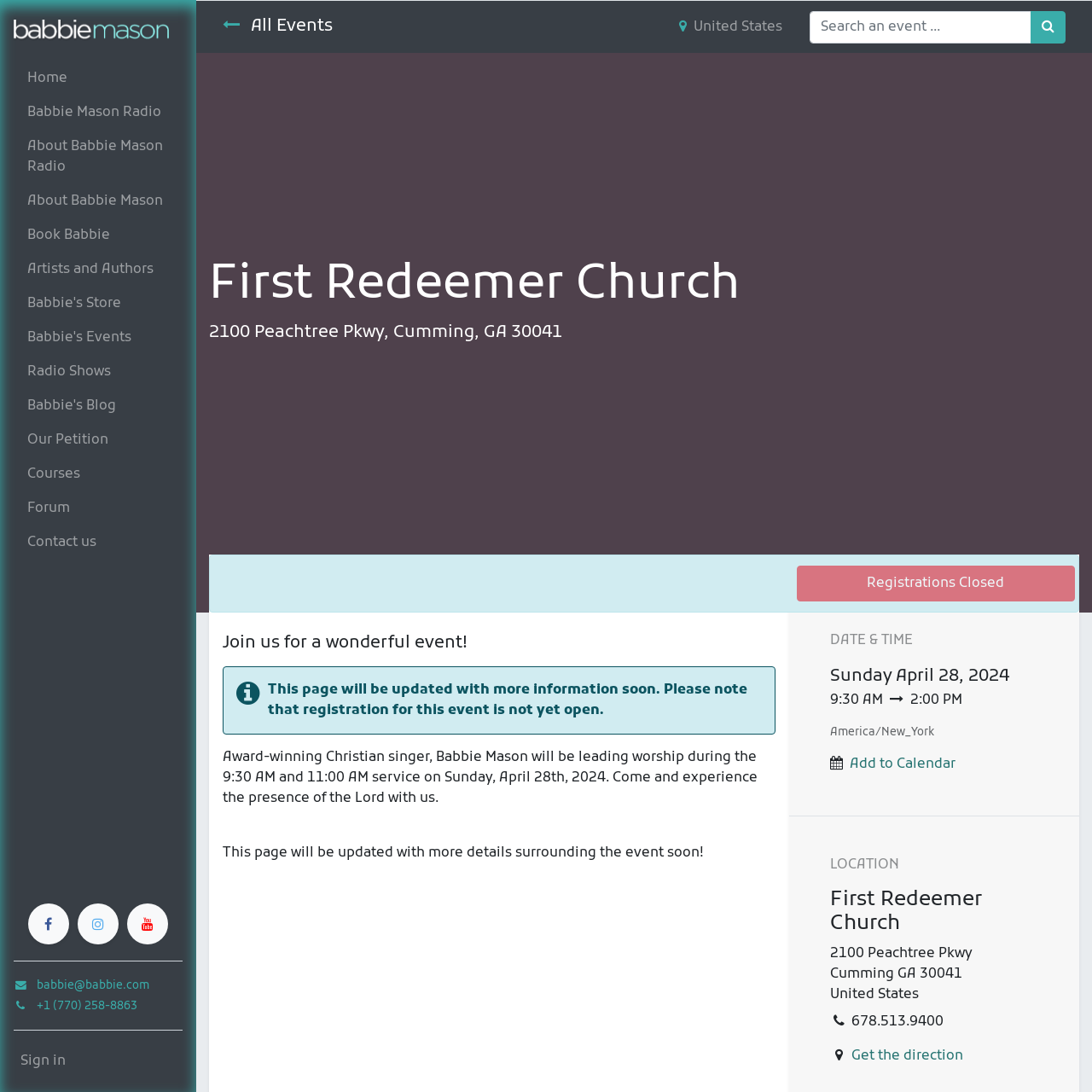Provide a brief response to the question using a single word or phrase: 
What is the address of the church?

2100 Peachtree Pkwy, Cumming, GA 30041